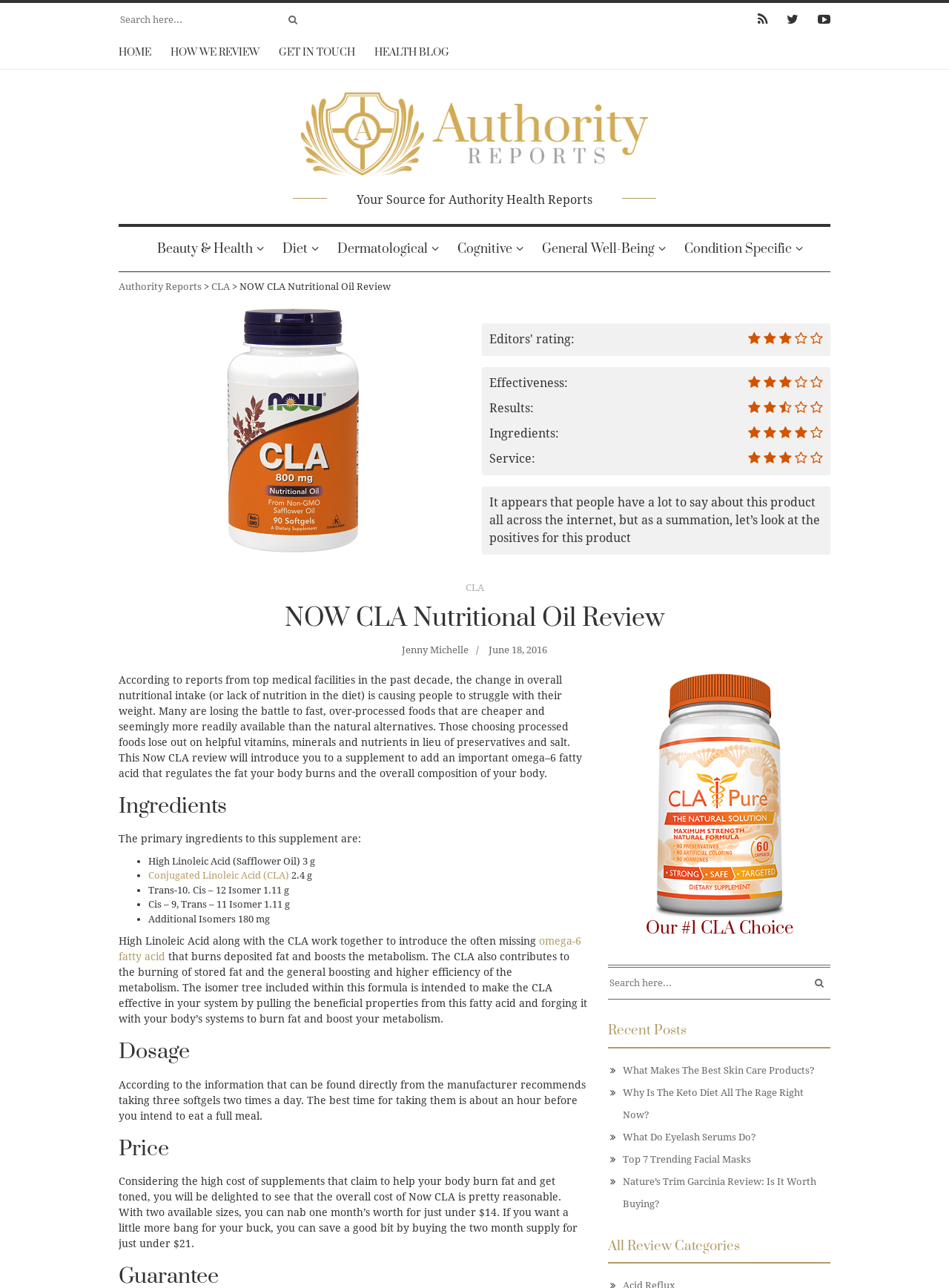Please identify the bounding box coordinates of the element that needs to be clicked to perform the following instruction: "Search for something".

[0.125, 0.003, 0.492, 0.027]